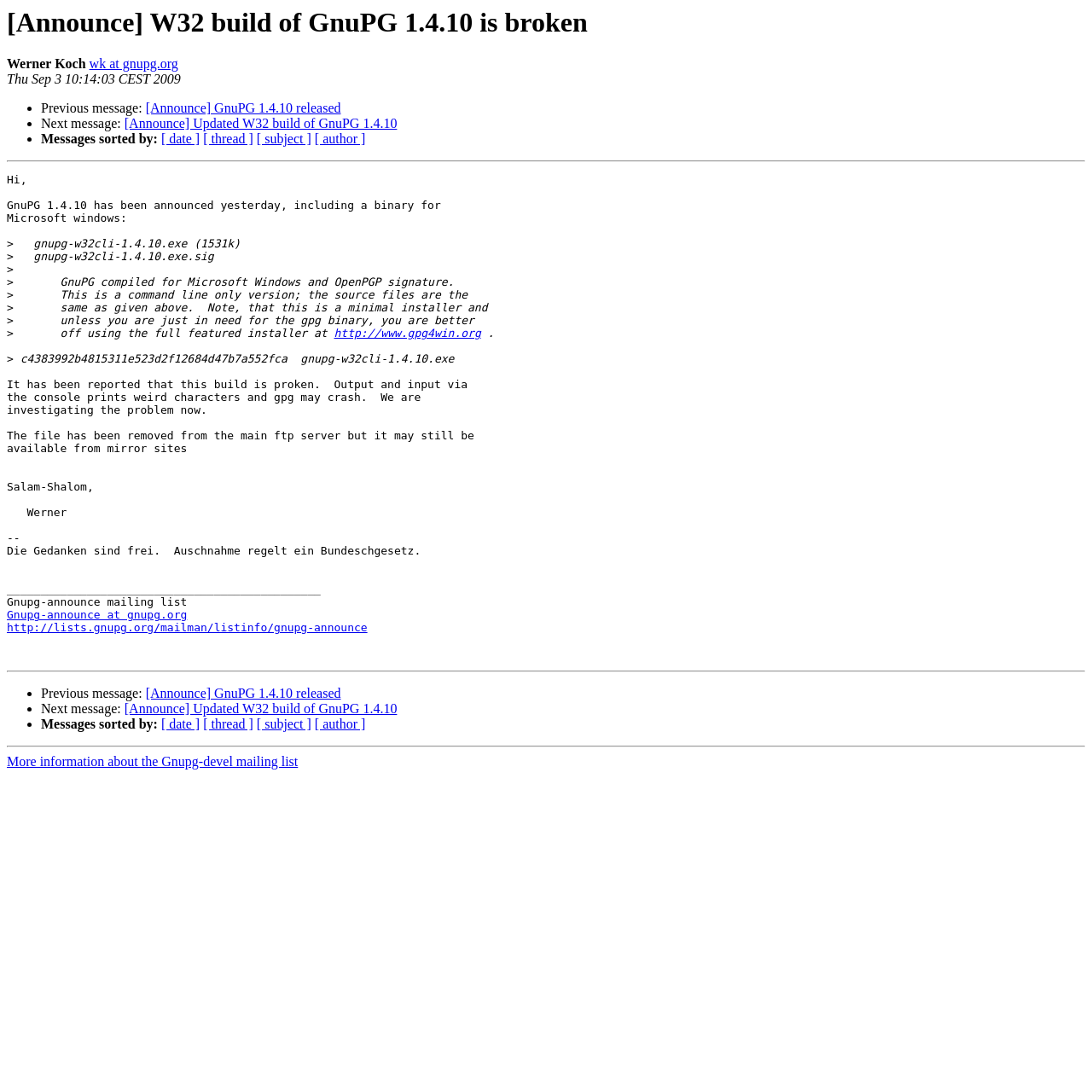Identify the bounding box coordinates of the part that should be clicked to carry out this instruction: "Click on the link to sort messages by date".

[0.148, 0.121, 0.183, 0.134]